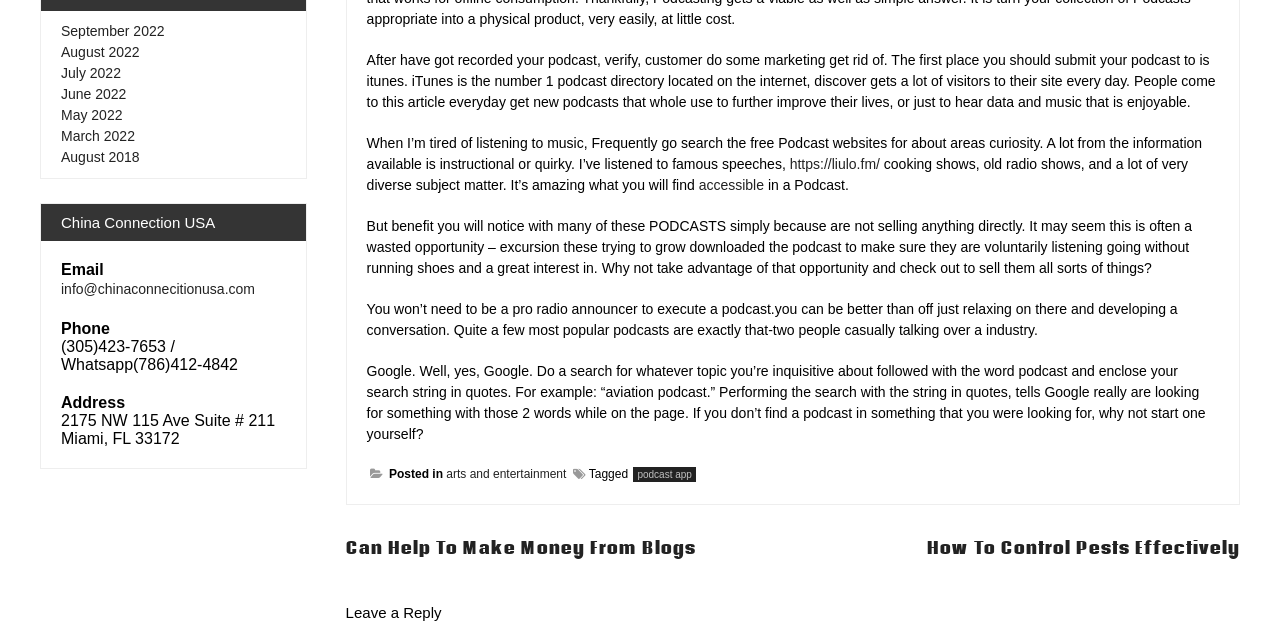Locate the UI element described by How To Control Pests Effectively and provide its bounding box coordinates. Use the format (top-left x, top-left y, bottom-right x, bottom-right y) with all values as floating point numbers between 0 and 1.

[0.724, 0.833, 0.969, 0.872]